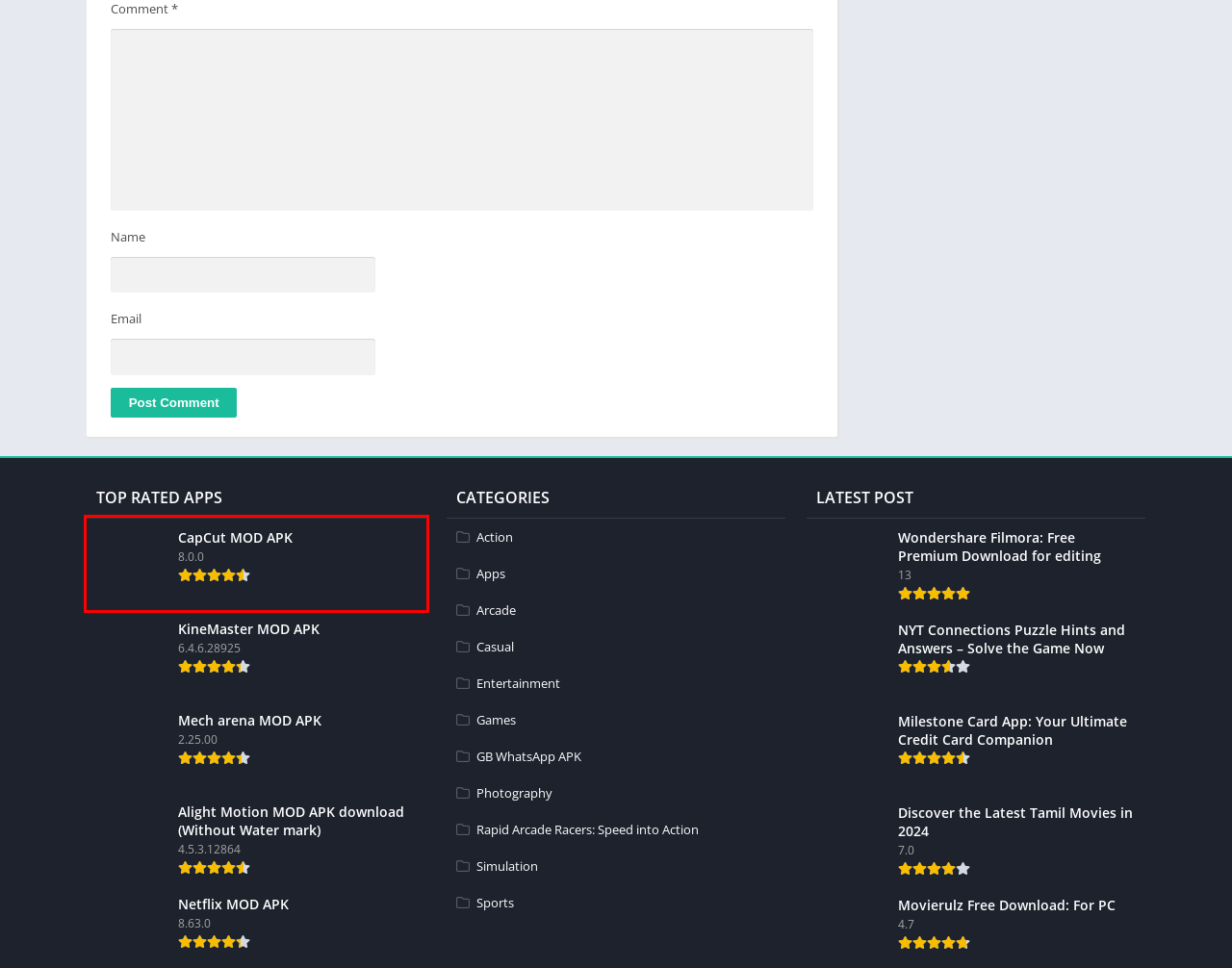You are presented with a screenshot of a webpage containing a red bounding box around an element. Determine which webpage description best describes the new webpage after clicking on the highlighted element. Here are the candidates:
A. %Alight Motion MOD APK Download (Without Water Mark)%
B. CapCut MOD APK Latest Version 2023 -APKTrusted.com
C. Sports
D. KineMaster MOD APK- APKTrusted.com
E. Action
F. %Mech Arena MOD APK%
G. Wondershare Filmora: Free Premium Download For Editing
H. Discover The Latest Tamil Movies In 2024

B